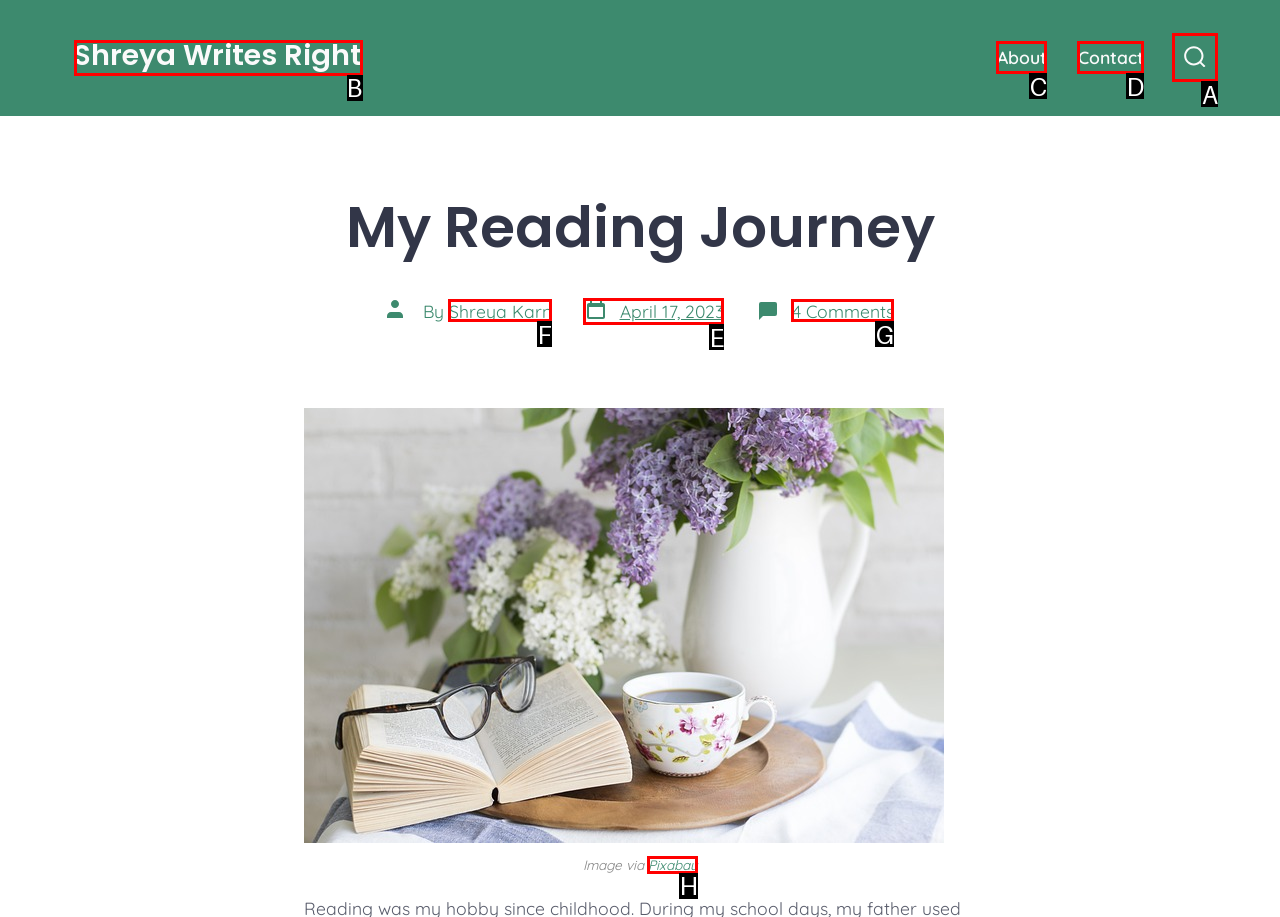For the task "Visit Shreya Writes Right homepage", which option's letter should you click? Answer with the letter only.

B